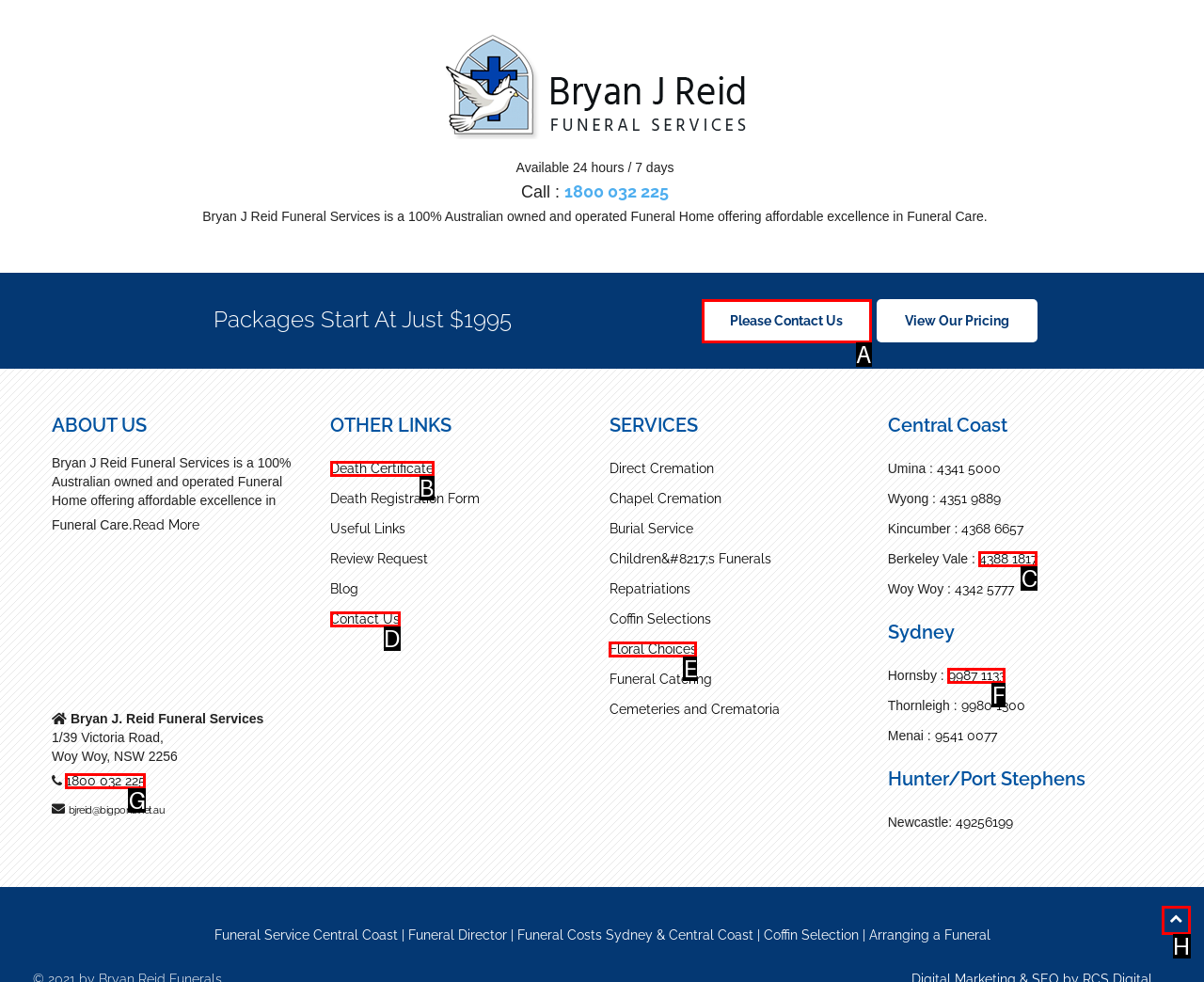Given the description: 9987 1133, select the HTML element that matches it best. Reply with the letter of the chosen option directly.

F